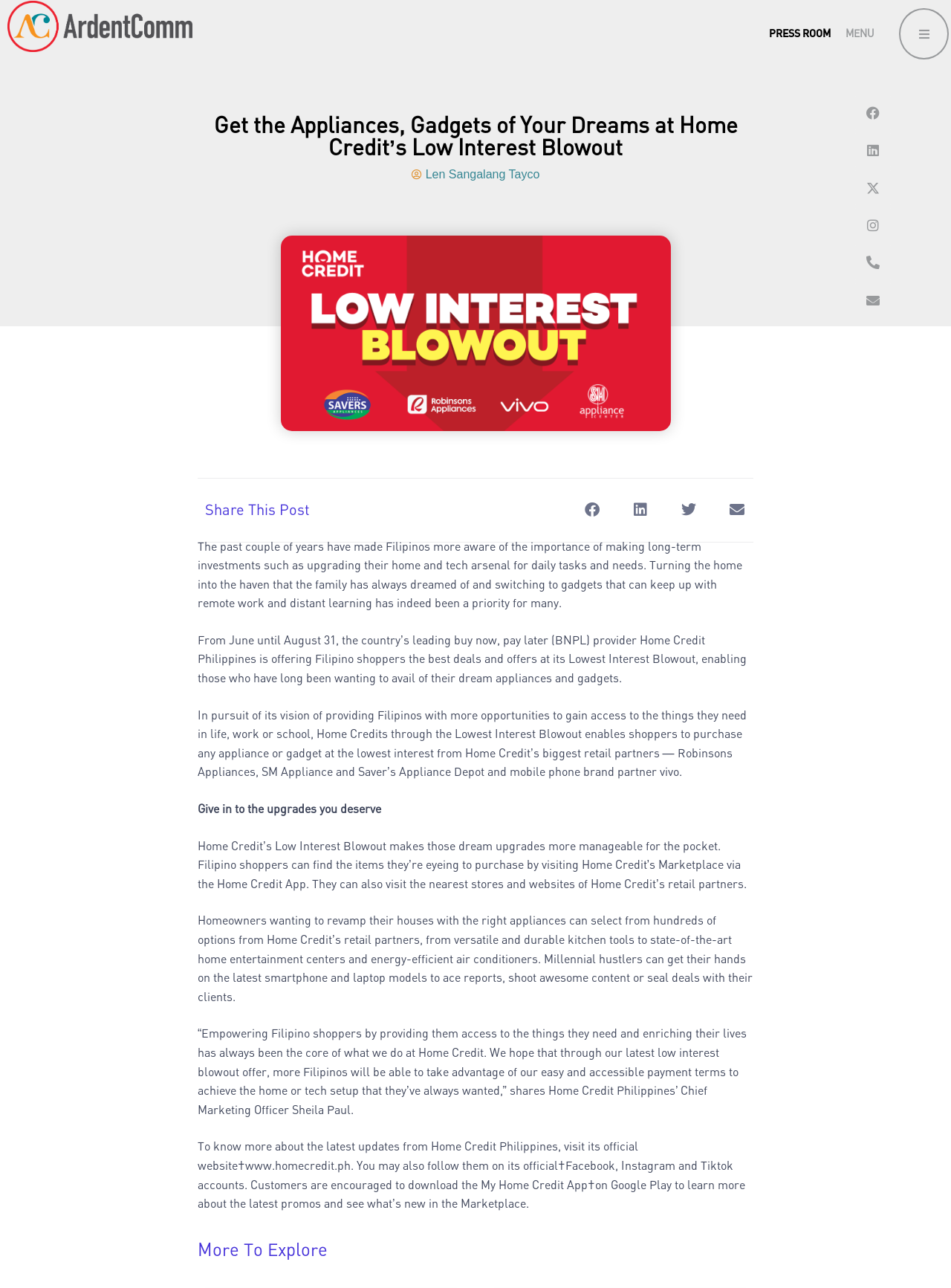Predict the bounding box of the UI element based on the description: "aria-label="Share on email"". The coordinates should be four float numbers between 0 and 1, formatted as [left, top, right, bottom].

[0.757, 0.383, 0.792, 0.409]